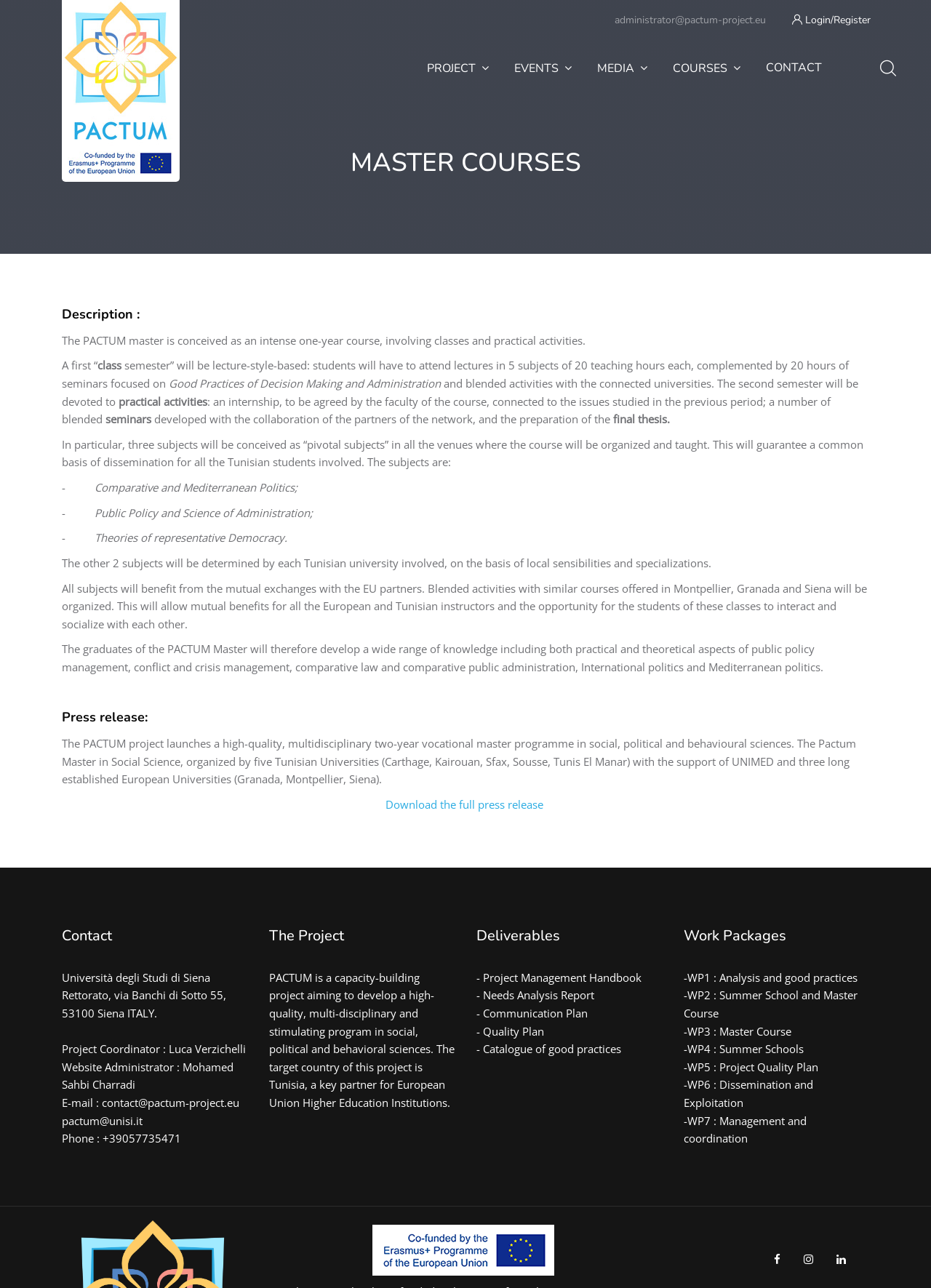Specify the bounding box coordinates for the region that must be clicked to perform the given instruction: "View the 'Project Coordinator' information".

[0.066, 0.809, 0.264, 0.82]